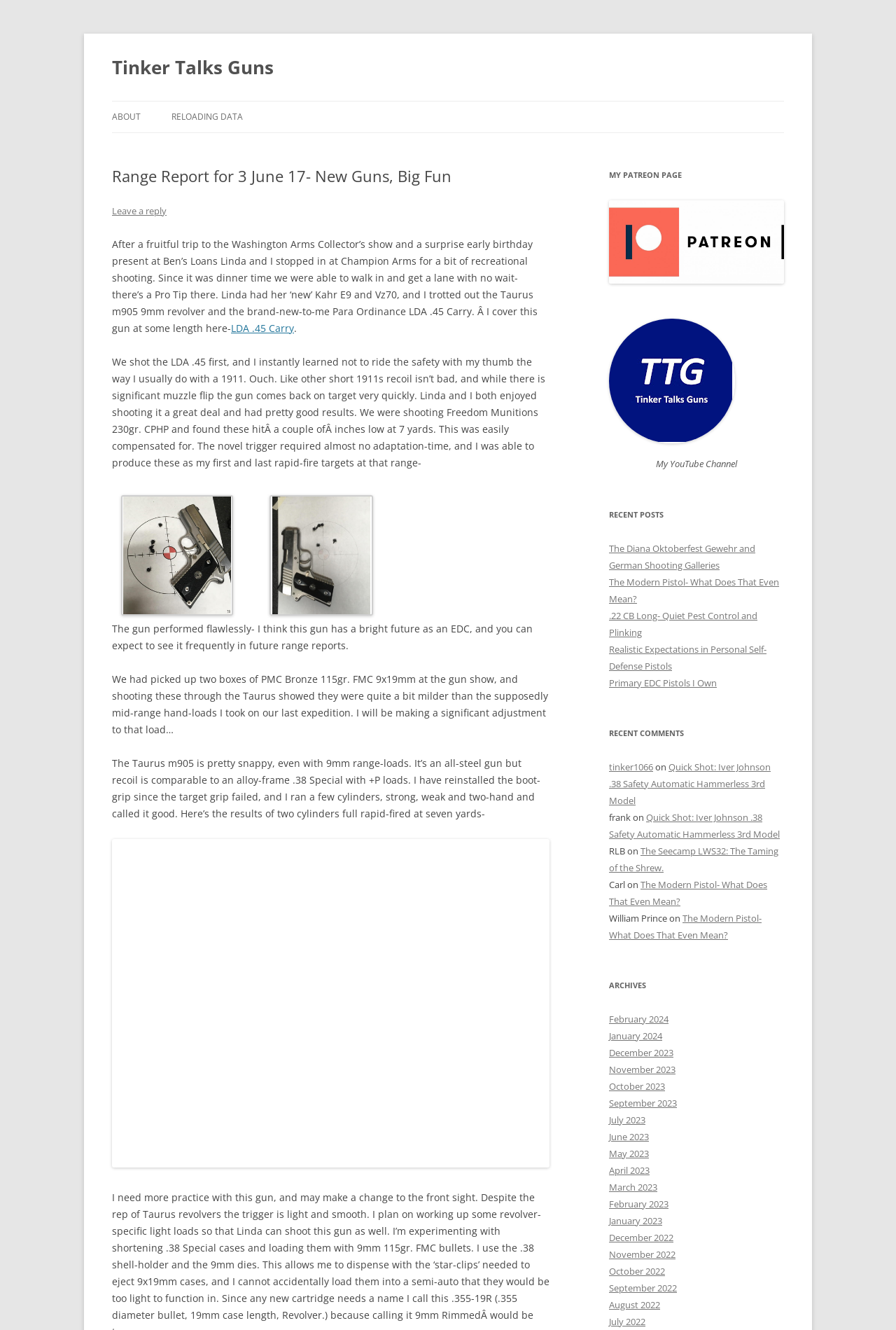What is the author's experience with the LDA.45 Carry?
Please provide a single word or phrase as your answer based on the screenshot.

Positive